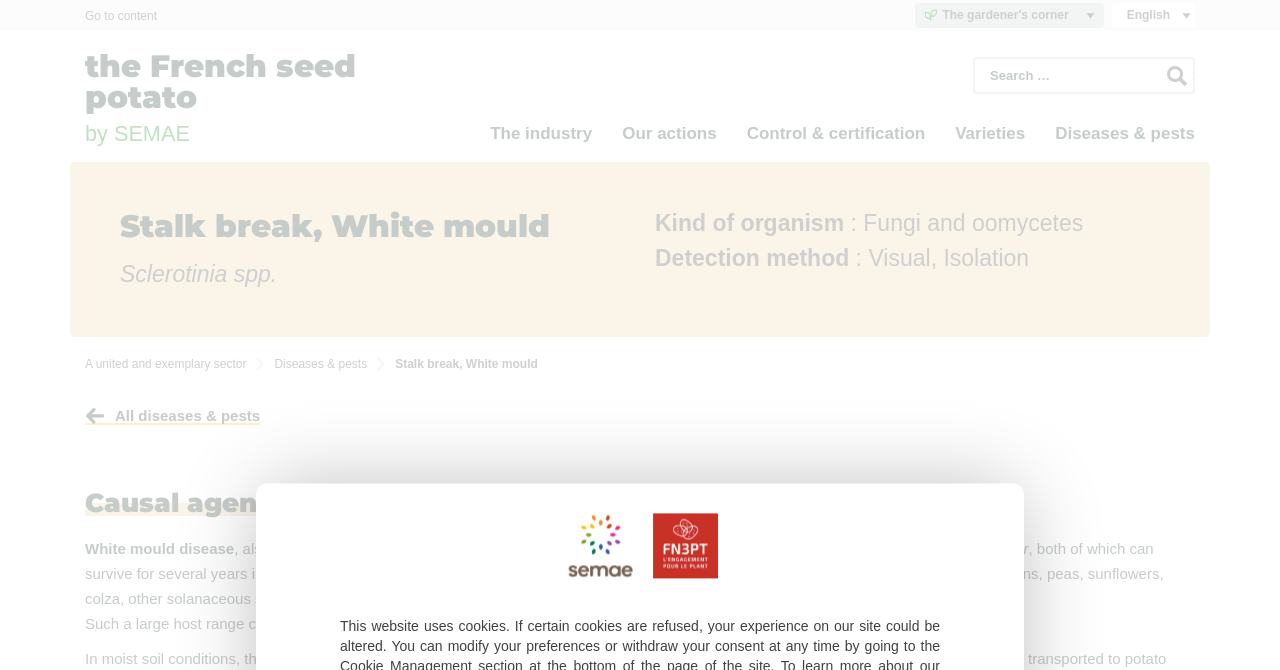Using the provided element description "By subject", determine the bounding box coordinates of the UI element.

None